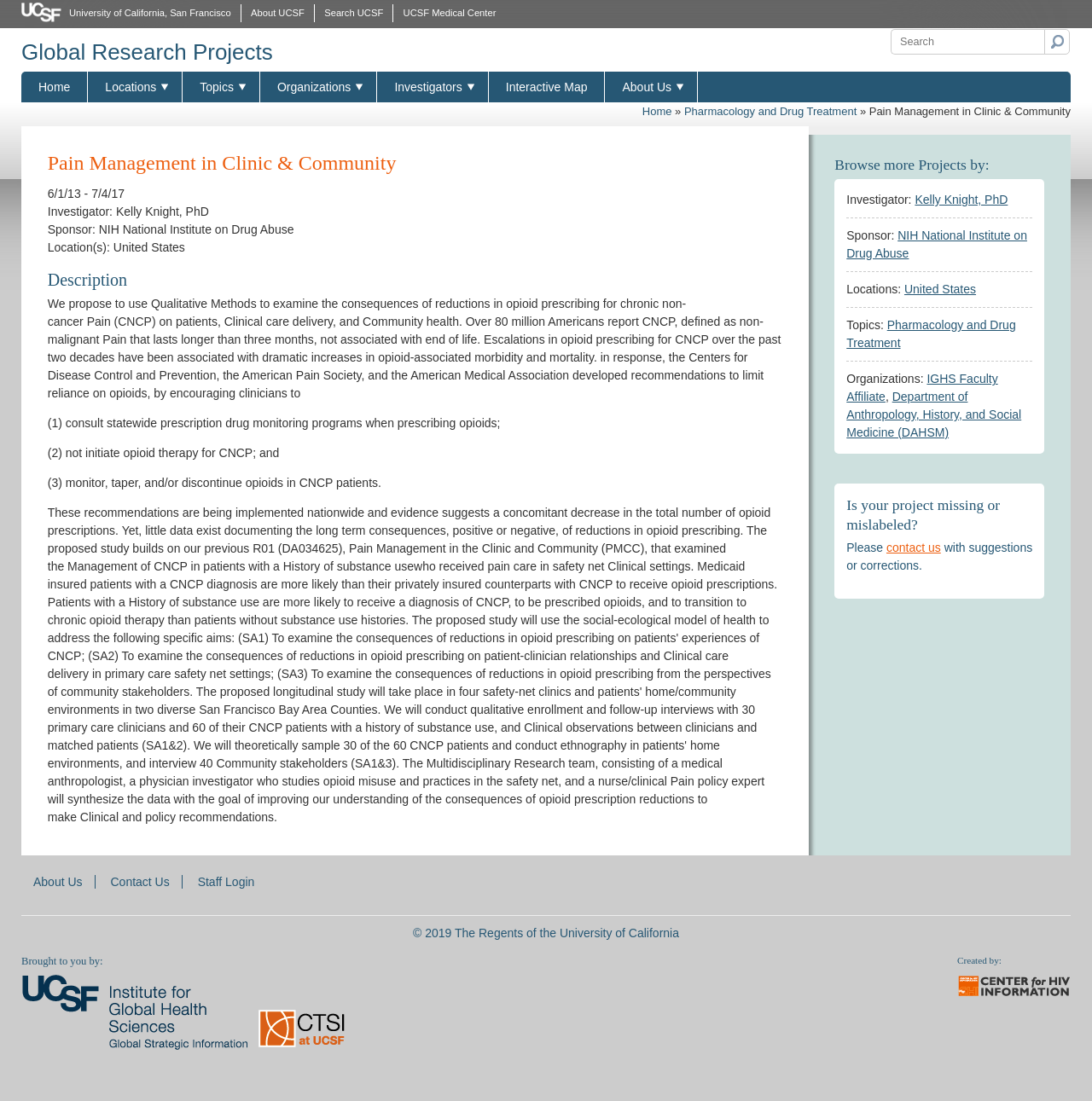Determine the coordinates of the bounding box that should be clicked to complete the instruction: "Browse more projects by investigator". The coordinates should be represented by four float numbers between 0 and 1: [left, top, right, bottom].

[0.775, 0.175, 0.838, 0.187]